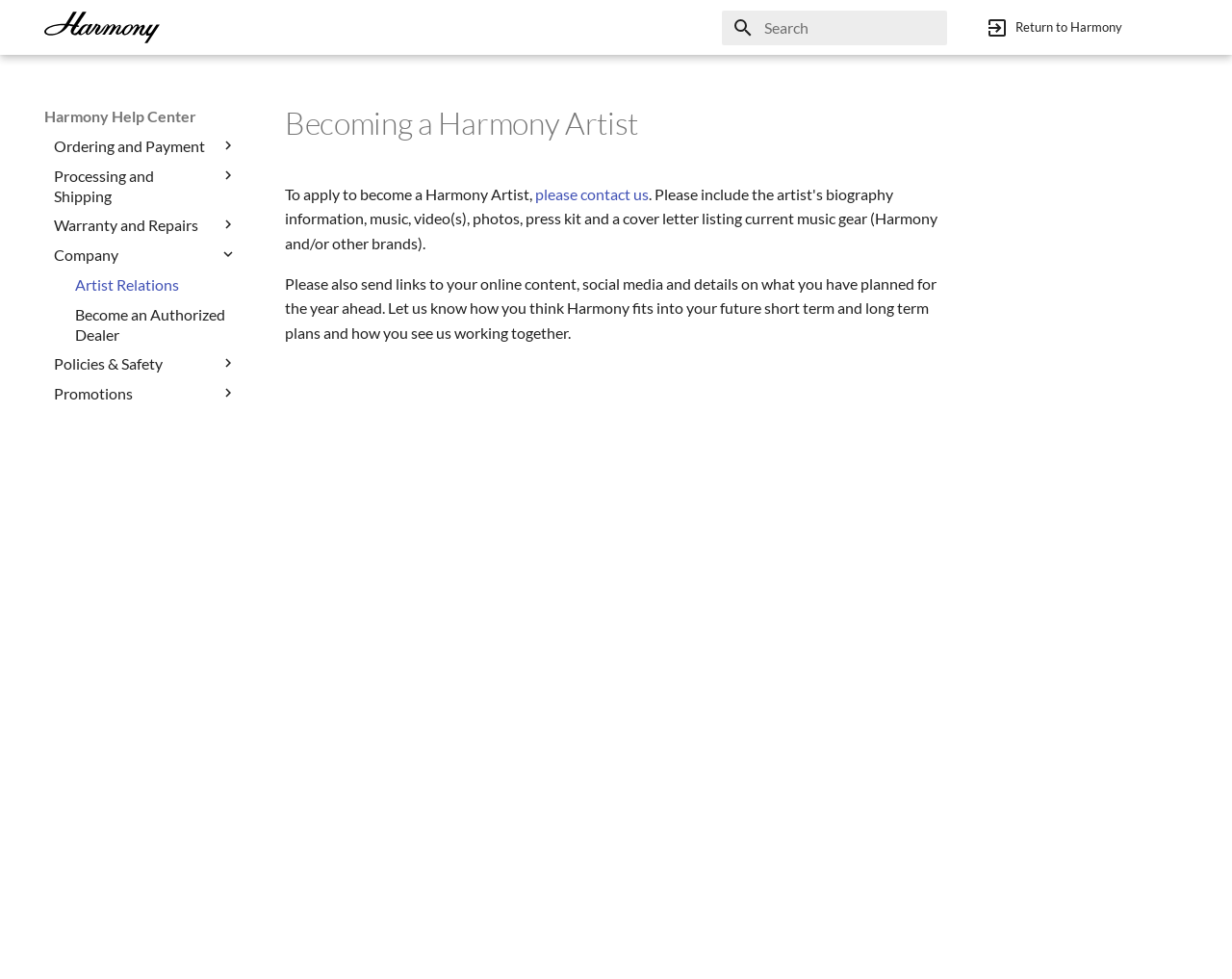Please find the bounding box for the UI component described as follows: "Company".

[0.044, 0.251, 0.192, 0.271]